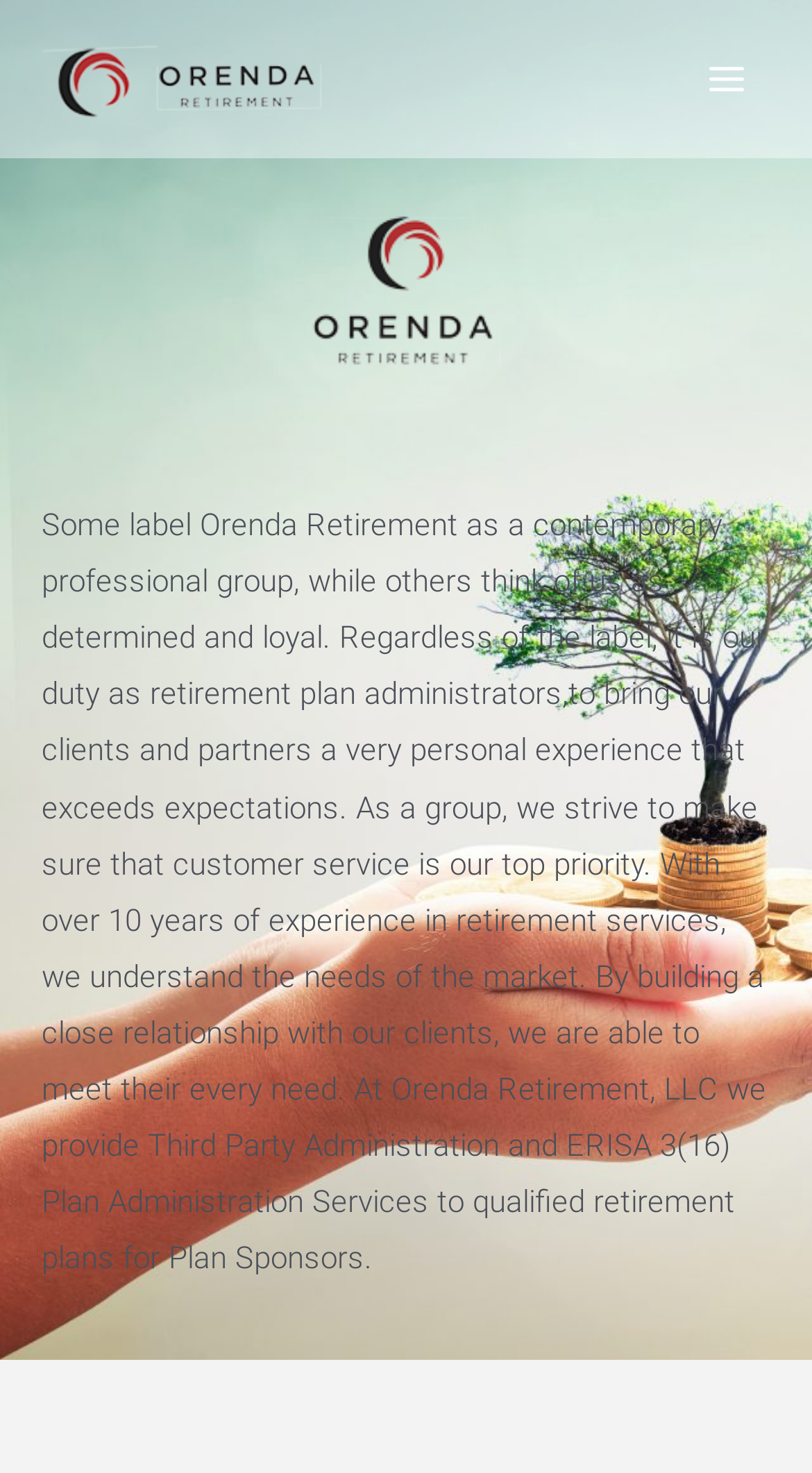What is the top priority of Orenda Retirement?
Provide a detailed answer to the question using information from the image.

As stated on the webpage, Orenda Retirement strives to make sure that customer service is their top priority, which shows their commitment to providing excellent service to their clients.